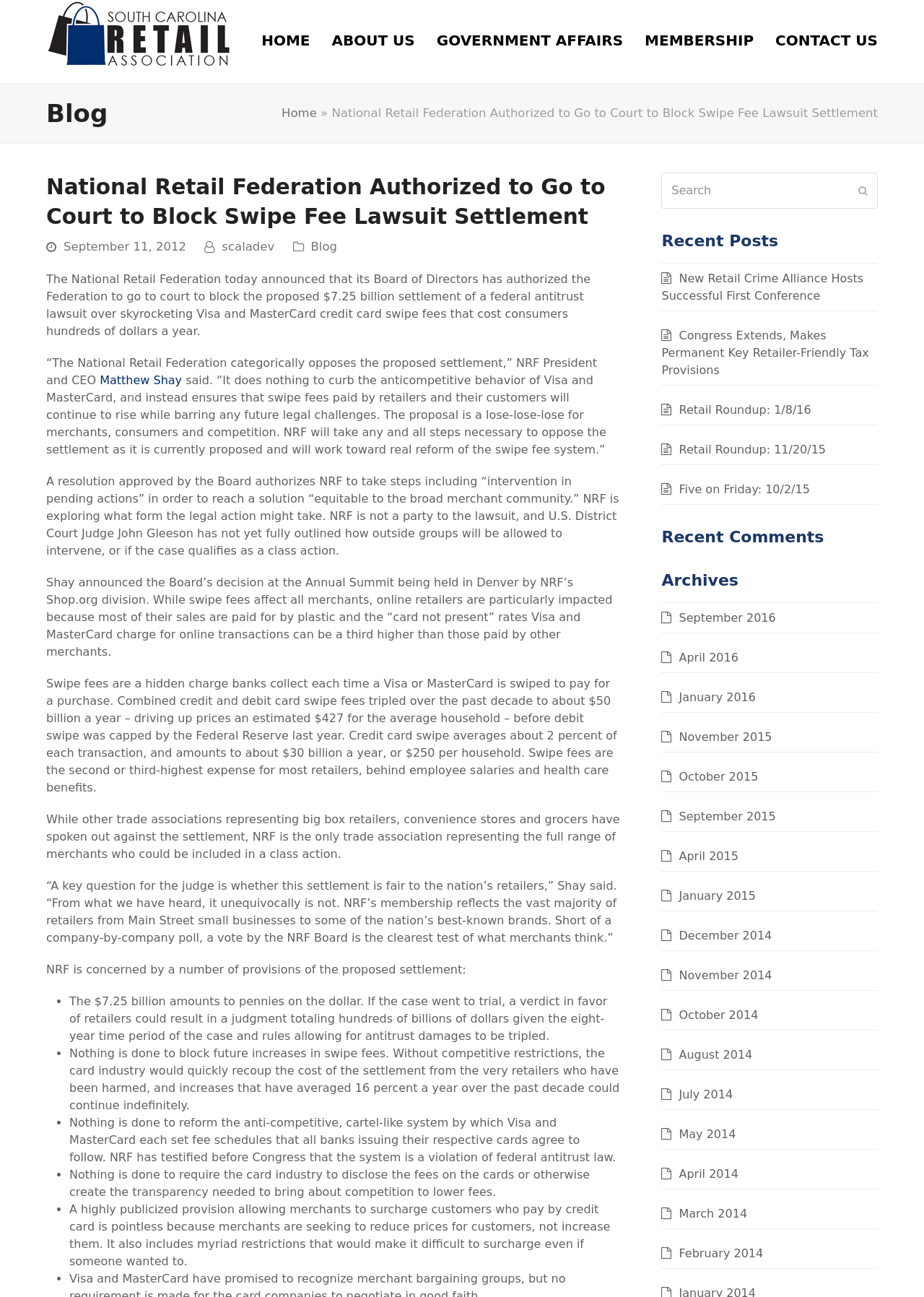What is the purpose of the NRF's action?
Please provide a single word or phrase as your answer based on the screenshot.

To block the proposed settlement